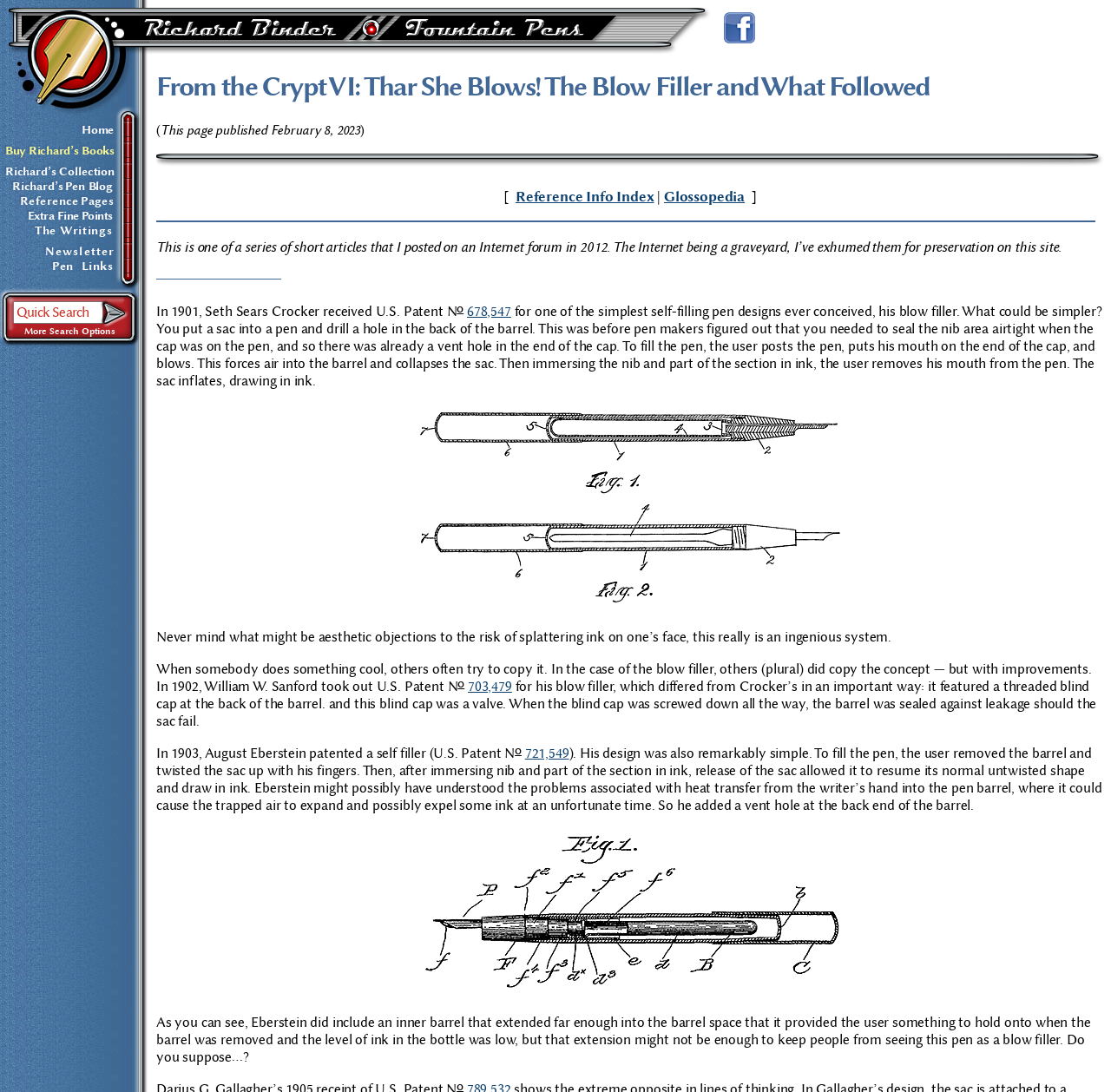Write an exhaustive caption that covers the webpage's main aspects.

The webpage is titled "Thar She Blows! • RichardsPens.com" and features a site logo at the top left corner. Below the logo, there is a navigation light bar with several links to different sections of the website, including "Home", "Buy Richard's Books", "Richard's Collection", "Richard's Pen Blog", "Reference Info", "Extra Fine Points", "The Writings", "Newsletter", and "Other Pen Sites". Each link has an accompanying image.

On the right side of the navigation bar, there is a search box with a "Quick Search" label and a "Go!" button. Below the search box, there is a link to "More Search Options".

The main content of the webpage is an article titled "From the Crypt VI: Thar She Blows! The Blow Filler and What Followed". The article is divided into several sections, each with a horizontal separator line. The text is accompanied by images, including patent drawings, and links to reference information.

At the bottom of the webpage, there is a footer section with a layout table containing two cells. The left cell has a link to "Richard Binder - Fountain Pens" with an accompanying image, and the right cell has a link to "Like RichardsPens on Facebook" with an accompanying image.

Overall, the webpage has a simple and organized layout, with a focus on presenting information about fountain pens and related topics.